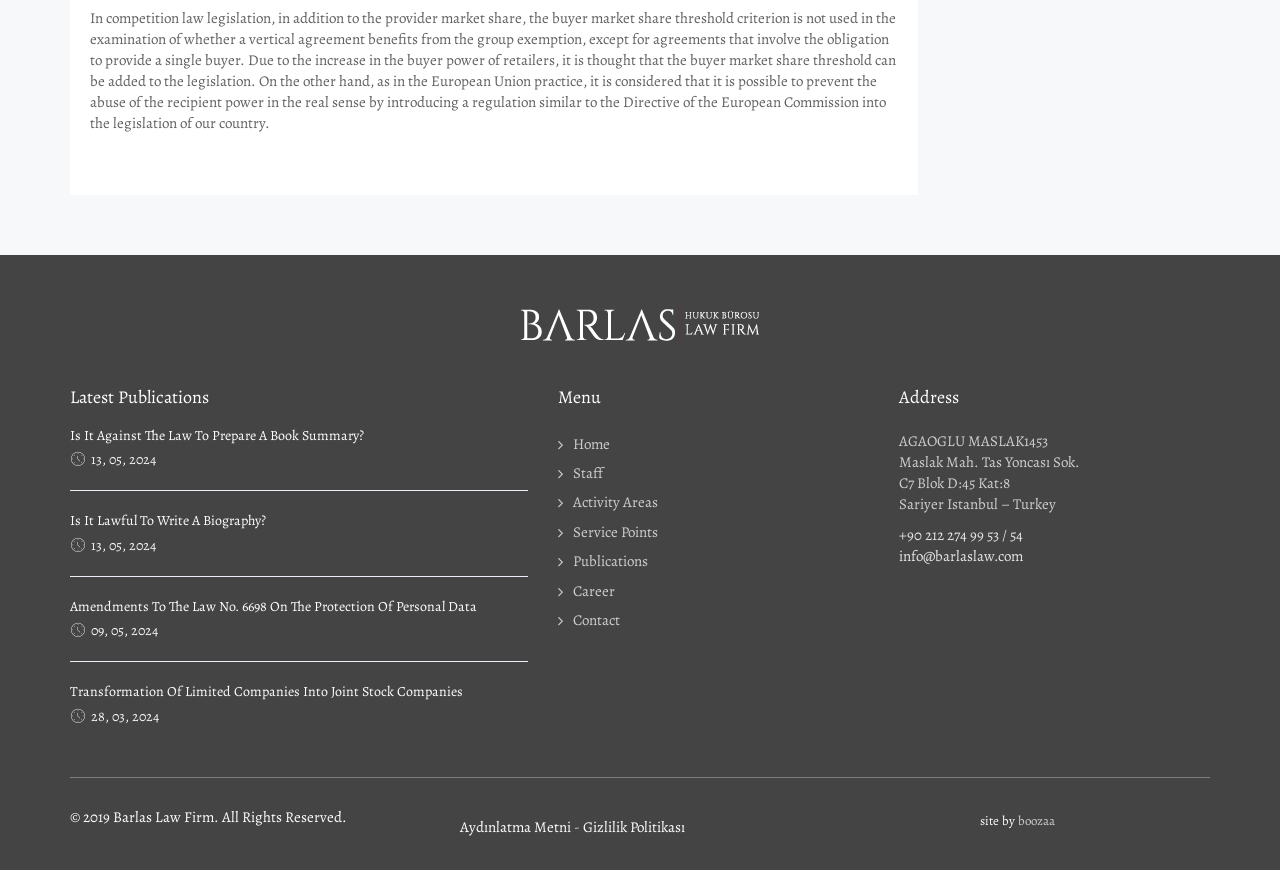Can you provide the bounding box coordinates for the element that should be clicked to implement the instruction: "Contact through 'info@barlaslaw.com'"?

[0.702, 0.627, 0.799, 0.65]